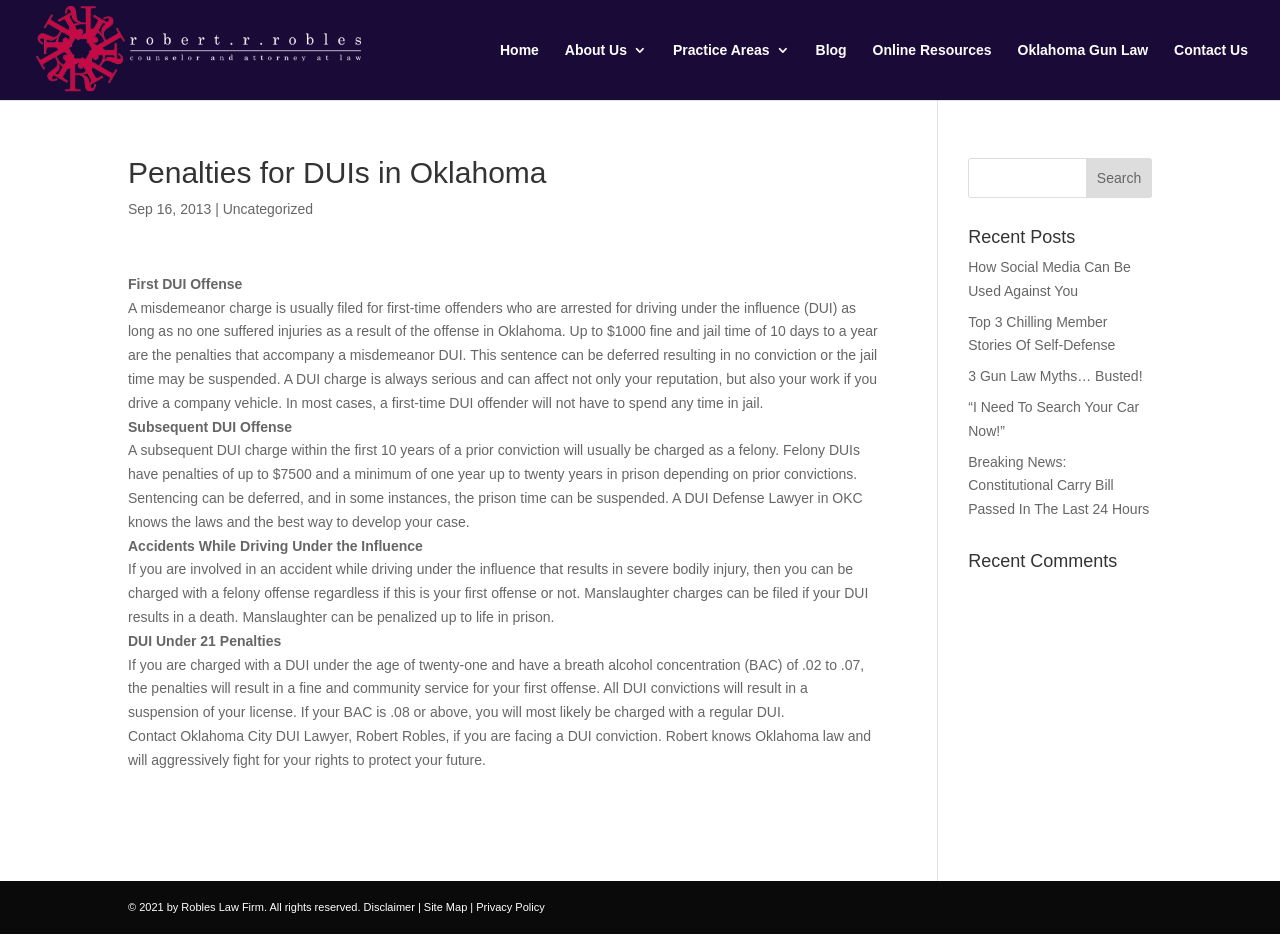Based on the visual content of the image, answer the question thoroughly: What is the penalty for a first-time DUI offender?

I found the answer by reading the article section of the webpage, where it explains the penalties for a first-time DUI offender in Oklahoma.